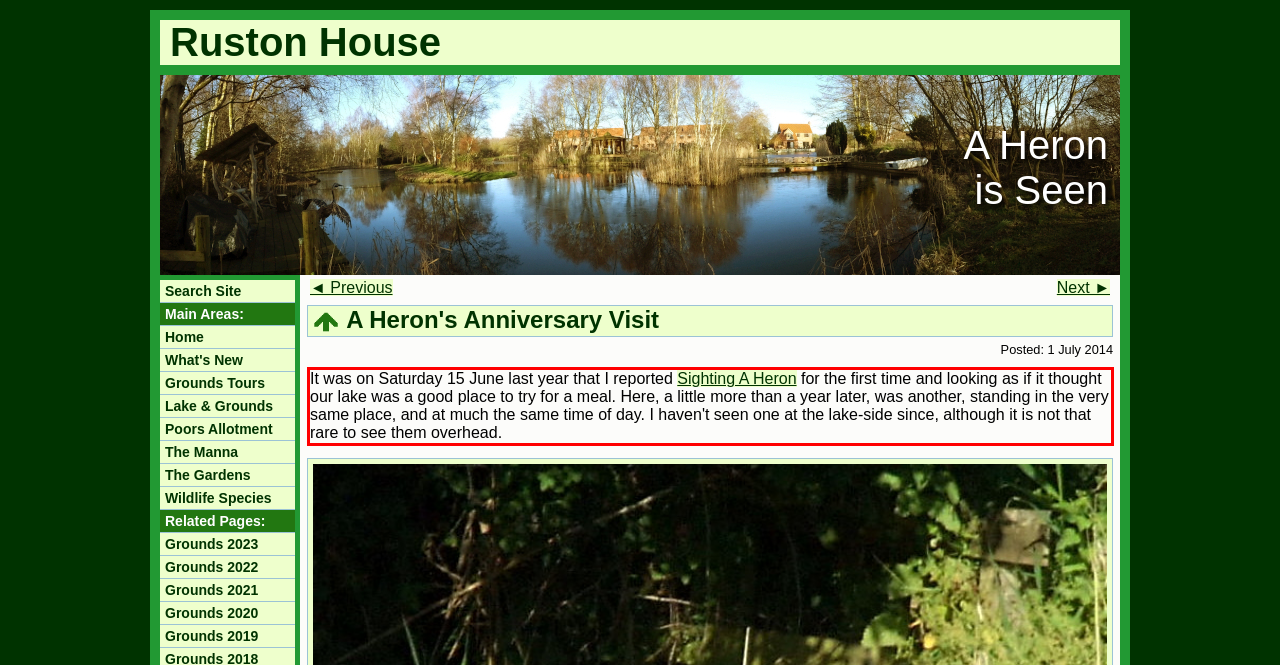View the screenshot of the webpage and identify the UI element surrounded by a red bounding box. Extract the text contained within this red bounding box.

It was on Saturday 15 June last year that I reported Sighting A Heron for the first time and looking as if it thought our lake was a good place to try for a meal. Here, a little more than a year later, was another, standing in the very same place, and at much the same time of day. I haven't seen one at the lake-side since, although it is not that rare to see them overhead.